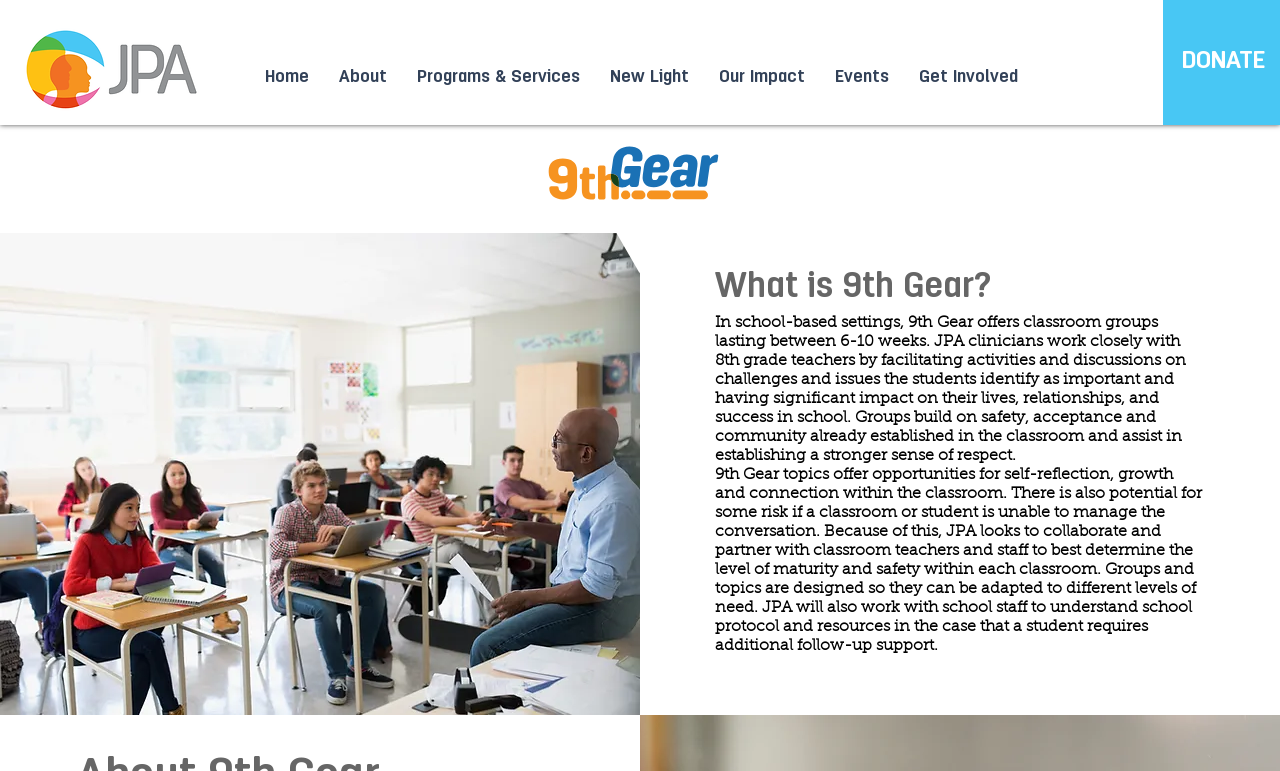Give a one-word or phrase response to the following question: What is the potential risk of 9th Gear?

Conversation management